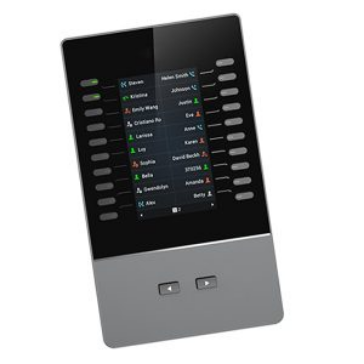Generate an elaborate caption that includes all aspects of the image.

The image showcases the Grandstream GXP1628, a mid-range IP phone designed for business environments. The device features a sleek, modern design, characterized by a vibrant display that provides a user-friendly interface for accessing various communication functions. 

The screen prominently displays a contact list, showing multiple users with their names alongside visual indicators for call status, helping users manage calls efficiently. Below the display, there are two navigation buttons, allowing for easy scrolling through contacts or menu options. 

This phone is known for its reliability and features suitable for professional settings, including high-definition audio, a variety of programmable keys, and support for multiple SIP accounts. With its advanced functionalities, the GXP1628 is an optimal choice for businesses looking to enhance their communication capabilities.